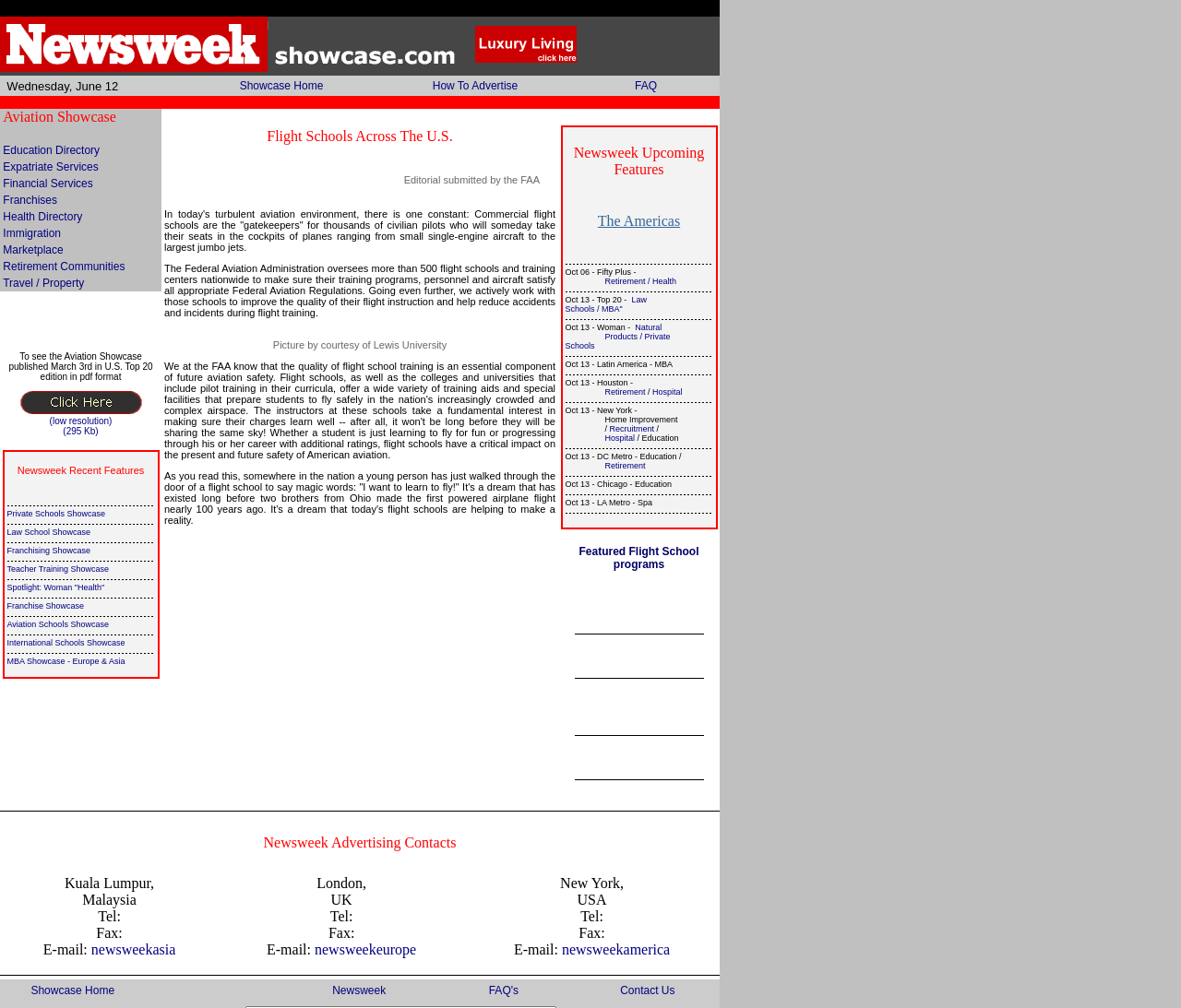Elaborate on the different components and information displayed on the webpage.

The webpage is an Aviation Showcase in Newsweek, featuring various sections and links related to education, services, and showcases. At the top, there is a header section with a logo and a navigation menu consisting of several links, including "Serviced Apartments in Asia - Moveandstay", "Wednesday, June 12", "Showcase Home", "How To Advertise", and "FAQ".

Below the header, there is a section with a list of links to various showcases, including "Aviation Showcase", "Education Directory", "Expatriate Services", "Financial Services", "Franchises", "Health Directory", "Immigration", "Marketplace", "Retirement Communities", and "Travel / Property". Each link is separated by a small gap, and they are aligned vertically.

To the right of this section, there is an image, and below it, there is a paragraph of text describing how to access the Aviation Showcase published on March 3rd in U.S. Top 20 edition in pdf format (low resolution) with a file size of 295 Kb. This text is accompanied by a link and an image.

Further down the page, there is another section with a list of links to Newsweek Recent Features, including "Private Schools Showcase", "Law School Showcase", "Franchising Showcase", "Teacher Training Showcase", "Spotlight: Woman 'Health' Franchise Showcase", "Aviation Schools Showcase", "International Schools Showcase", and "MBA Showcase - Europe & Asia". These links are arranged in a vertical list, with each link separated by a small gap.